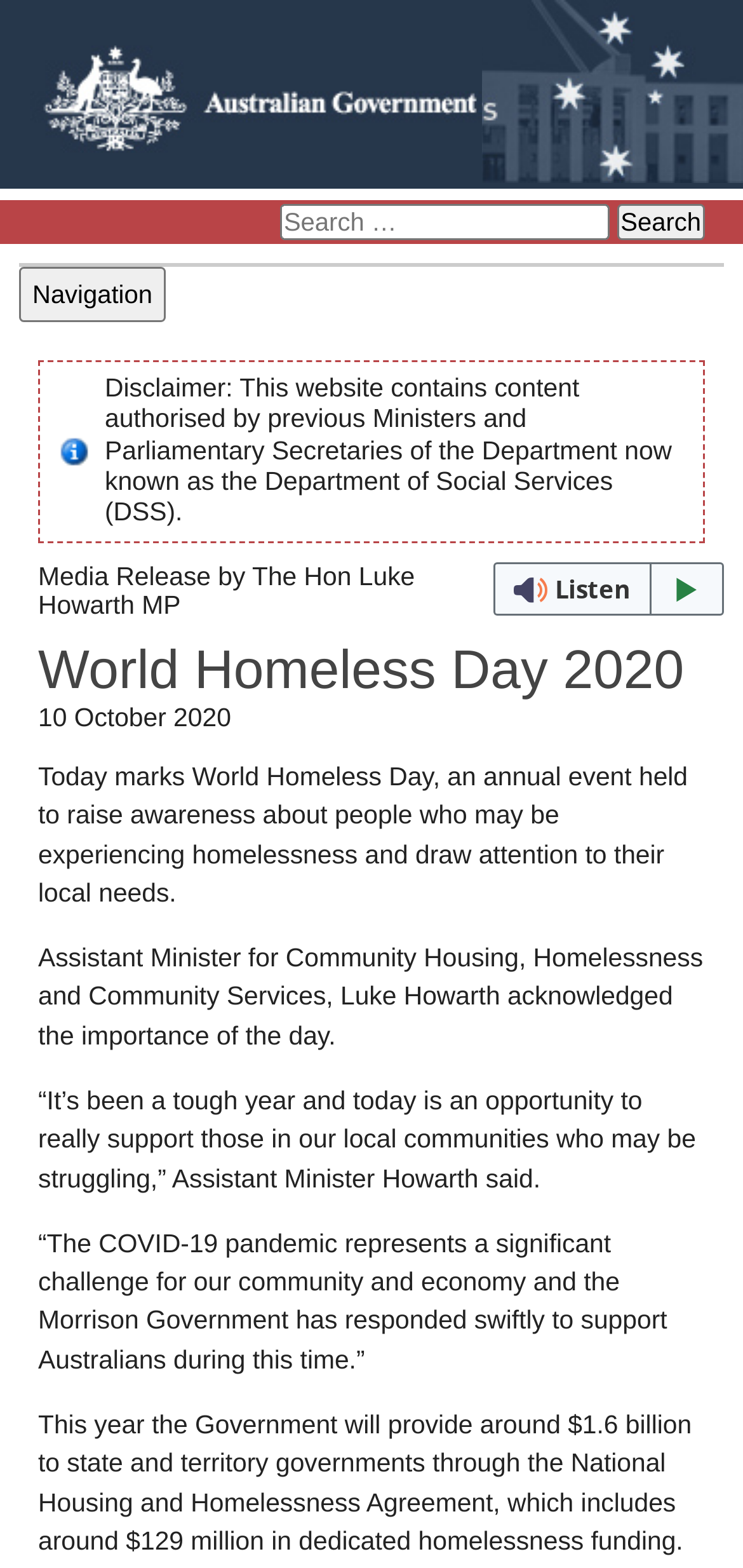Look at the image and give a detailed response to the following question: What is the purpose of World Homeless Day?

Based on the webpage content, World Homeless Day is an annual event held to raise awareness about people who may be experiencing homelessness and draw attention to their local needs.